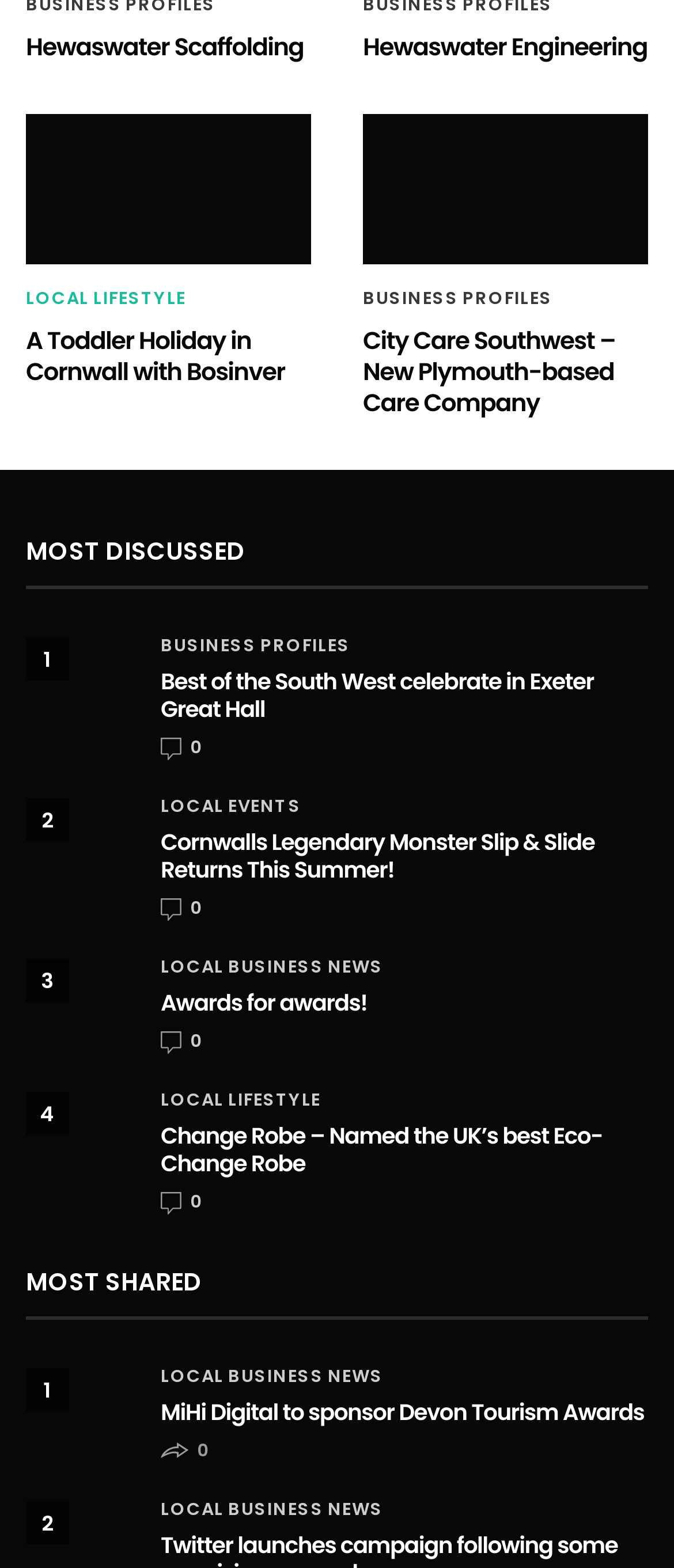Predict the bounding box of the UI element based on the description: "Hewaswater Engineering". The coordinates should be four float numbers between 0 and 1, formatted as [left, top, right, bottom].

[0.538, 0.019, 0.96, 0.041]